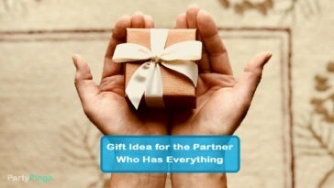What is the tone of the background?
Kindly offer a comprehensive and detailed response to the question.

The caption describes the background as featuring a soft, neutral-toned rug, which adds warmth and a cozy atmosphere to the scene, emphasizing the overall appeal of finding the ideal gift for a special partner.